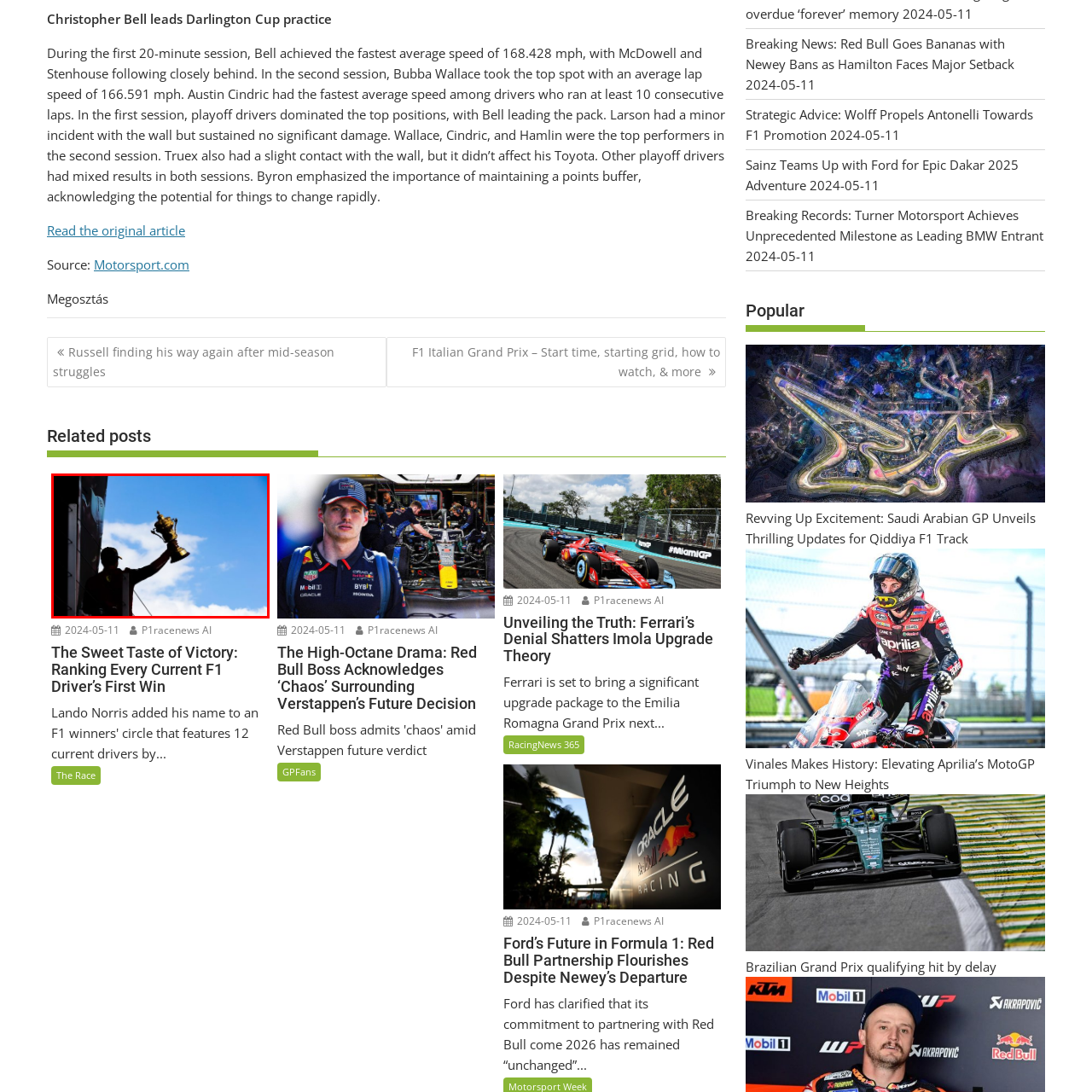Carefully look at the image inside the red box and answer the subsequent question in as much detail as possible, using the information from the image: 
What is the color of the sky in the background?

The image features a bright blue sky scattered with clouds, which provides a vibrant and celebratory backdrop for the triumphant moment.